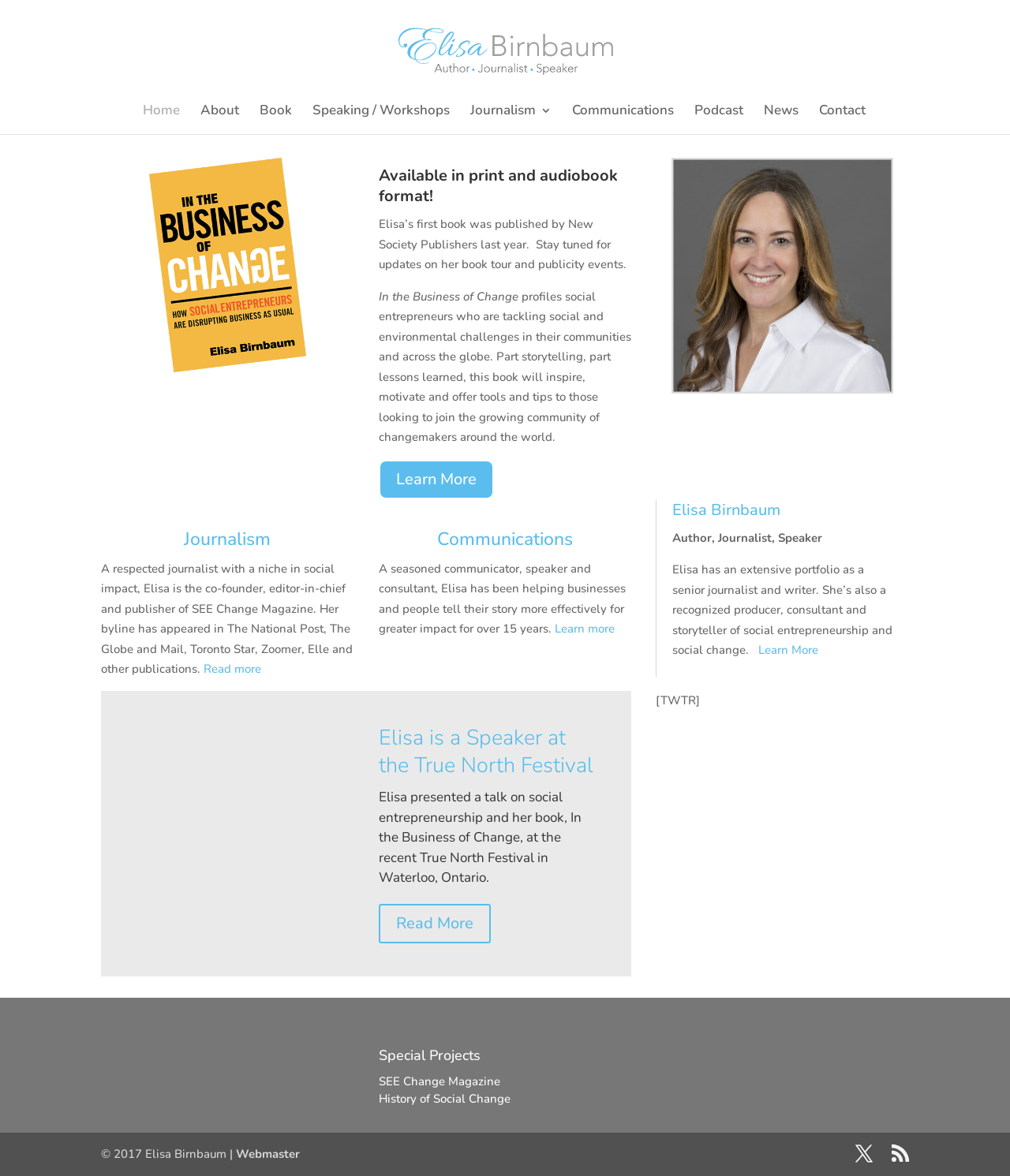Show the bounding box coordinates for the element that needs to be clicked to execute the following instruction: "Check Elisa's speaking engagements". Provide the coordinates in the form of four float numbers between 0 and 1, i.e., [left, top, right, bottom].

[0.309, 0.089, 0.445, 0.114]